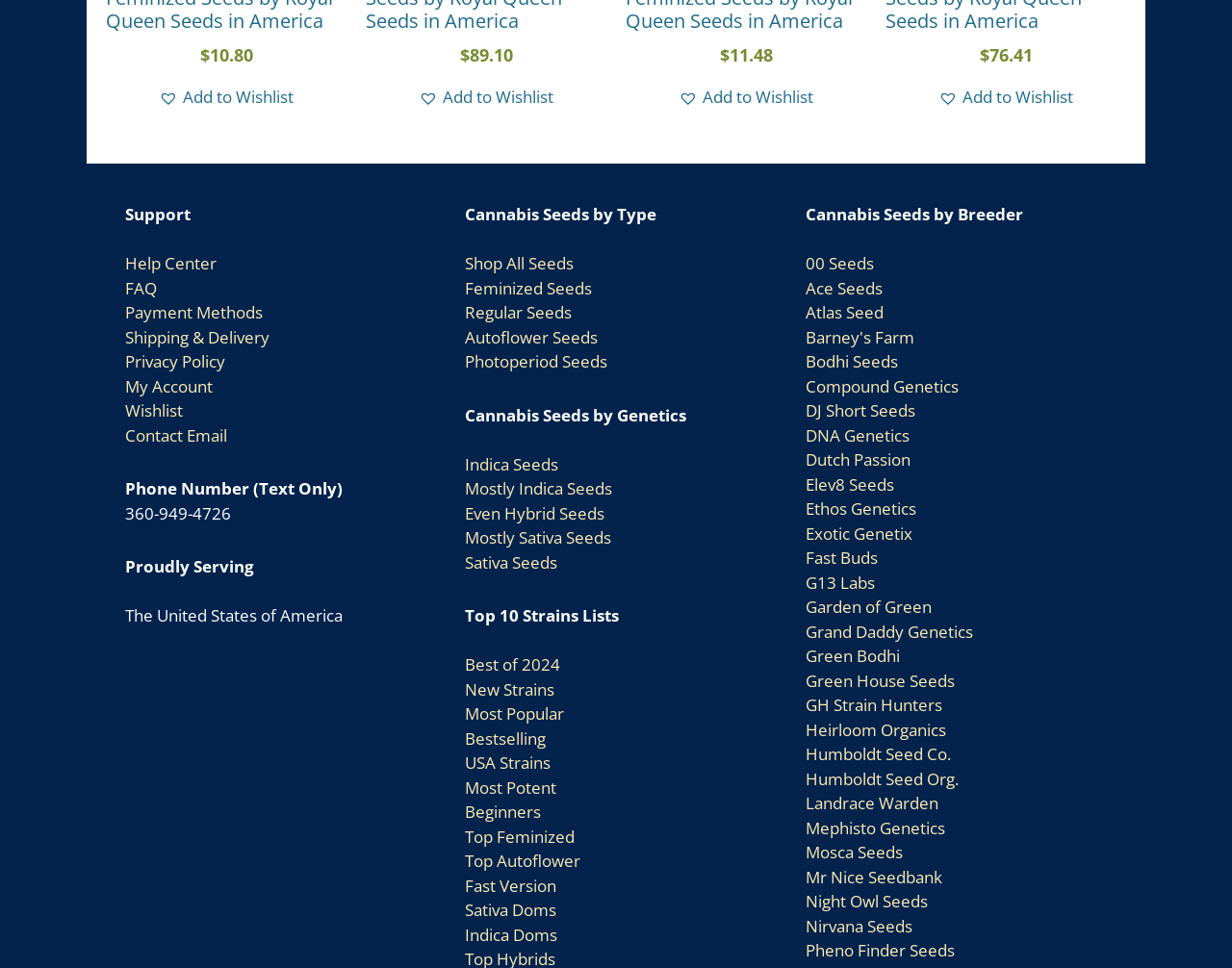Determine the bounding box for the UI element that matches this description: "Autoflower Seeds".

[0.378, 0.337, 0.485, 0.359]